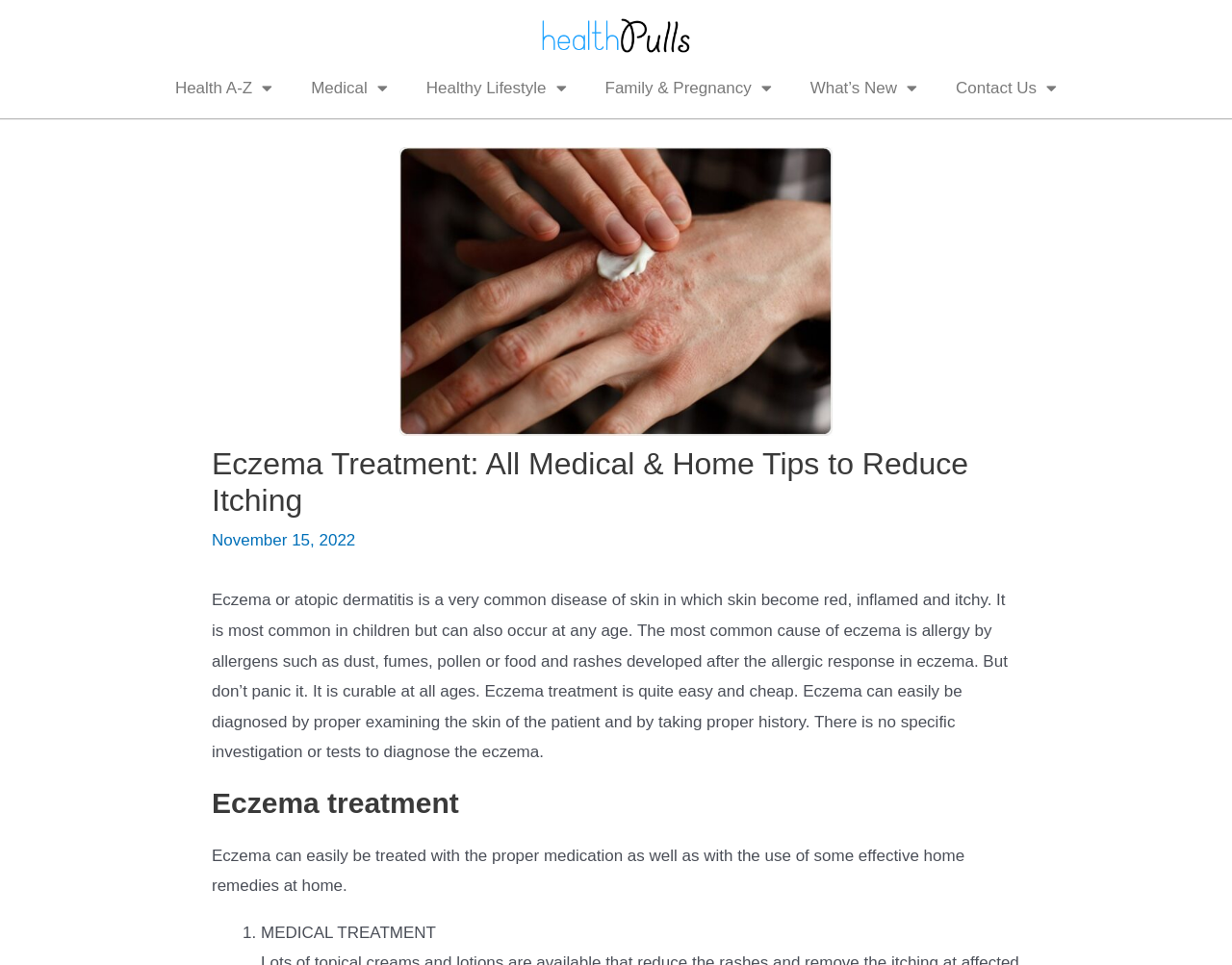Elaborate on the webpage's design and content in a detailed caption.

The webpage is about eczema treatment, with a focus on medical and home remedies to reduce itching. At the top left corner, there is a logo of "healthpulls" with a link to the website. Next to the logo, there are five menu toggle links: "Health A-Z", "Medical", "Healthy Lifestyle", "Family & Pregnancy", and "What's New", each with a dropdown menu.

Below the menu, there is a header section with an image related to eczema treatment, a heading that reads "Eczema Treatment: All Medical & Home Tips to Reduce Itching", and a date "November 15, 2022". 

The main content of the webpage starts with a paragraph of text that describes what eczema is, its causes, and its diagnosis. This is followed by a heading "Eczema treatment" and another paragraph that explains how eczema can be treated with medication and home remedies. 

Below this, there is a list with a single item, "MEDICAL TREATMENT", which suggests that the webpage will provide information on different treatment options for eczema.